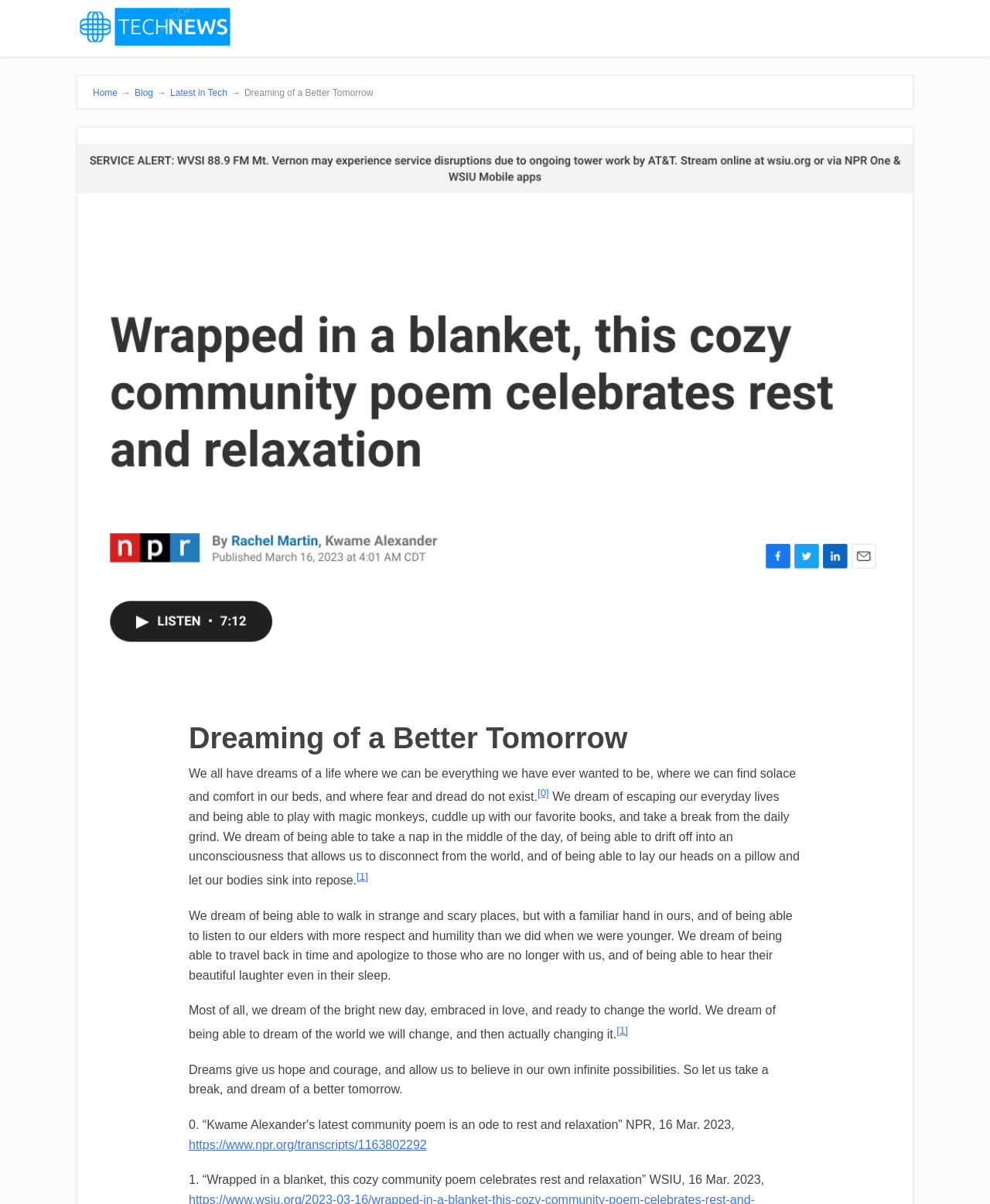Please extract the primary headline from the webpage.

Dreaming of a Better Tomorrow